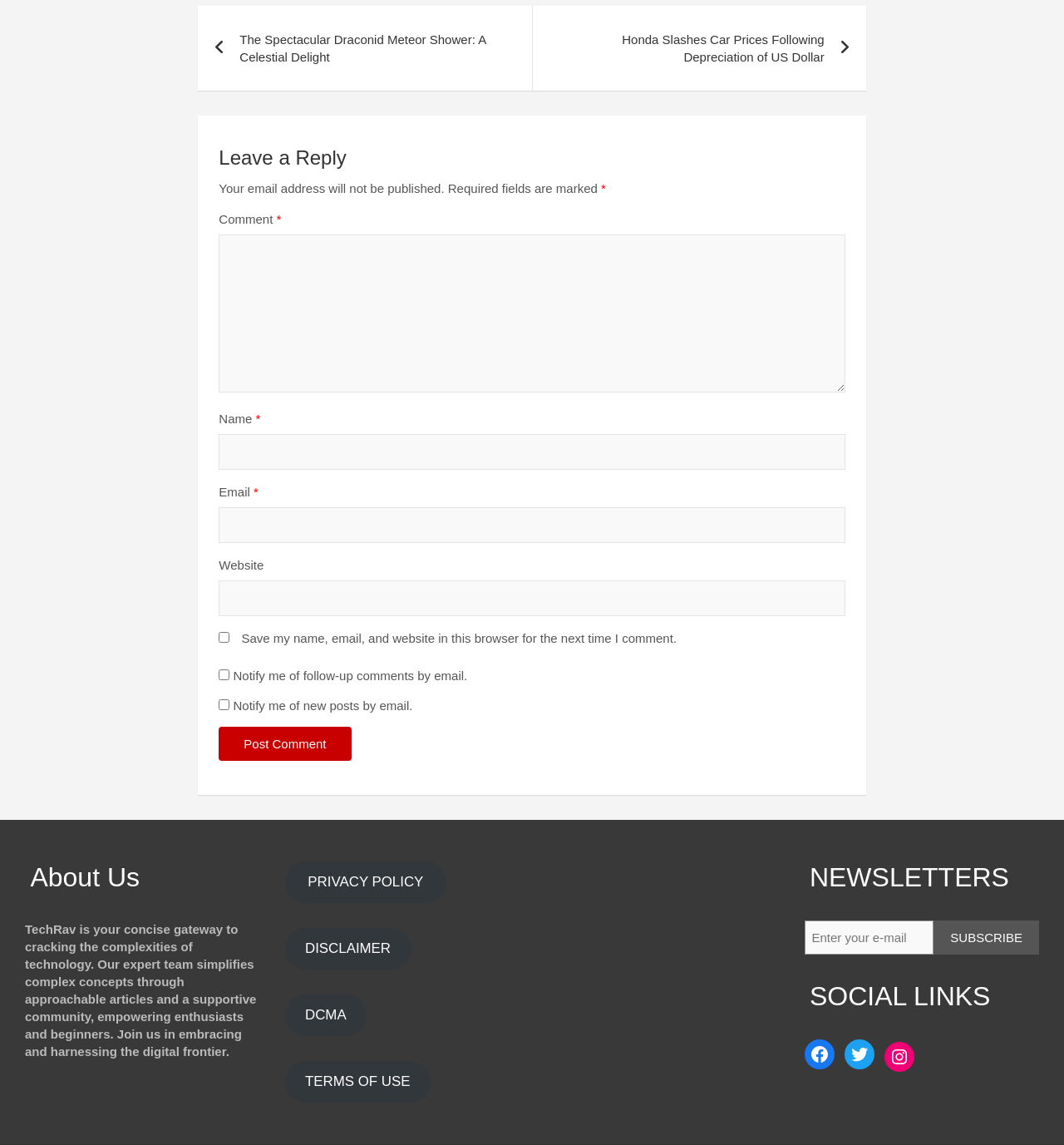Identify the bounding box coordinates for the region of the element that should be clicked to carry out the instruction: "Follow on Facebook". The bounding box coordinates should be four float numbers between 0 and 1, i.e., [left, top, right, bottom].

[0.756, 0.908, 0.784, 0.934]